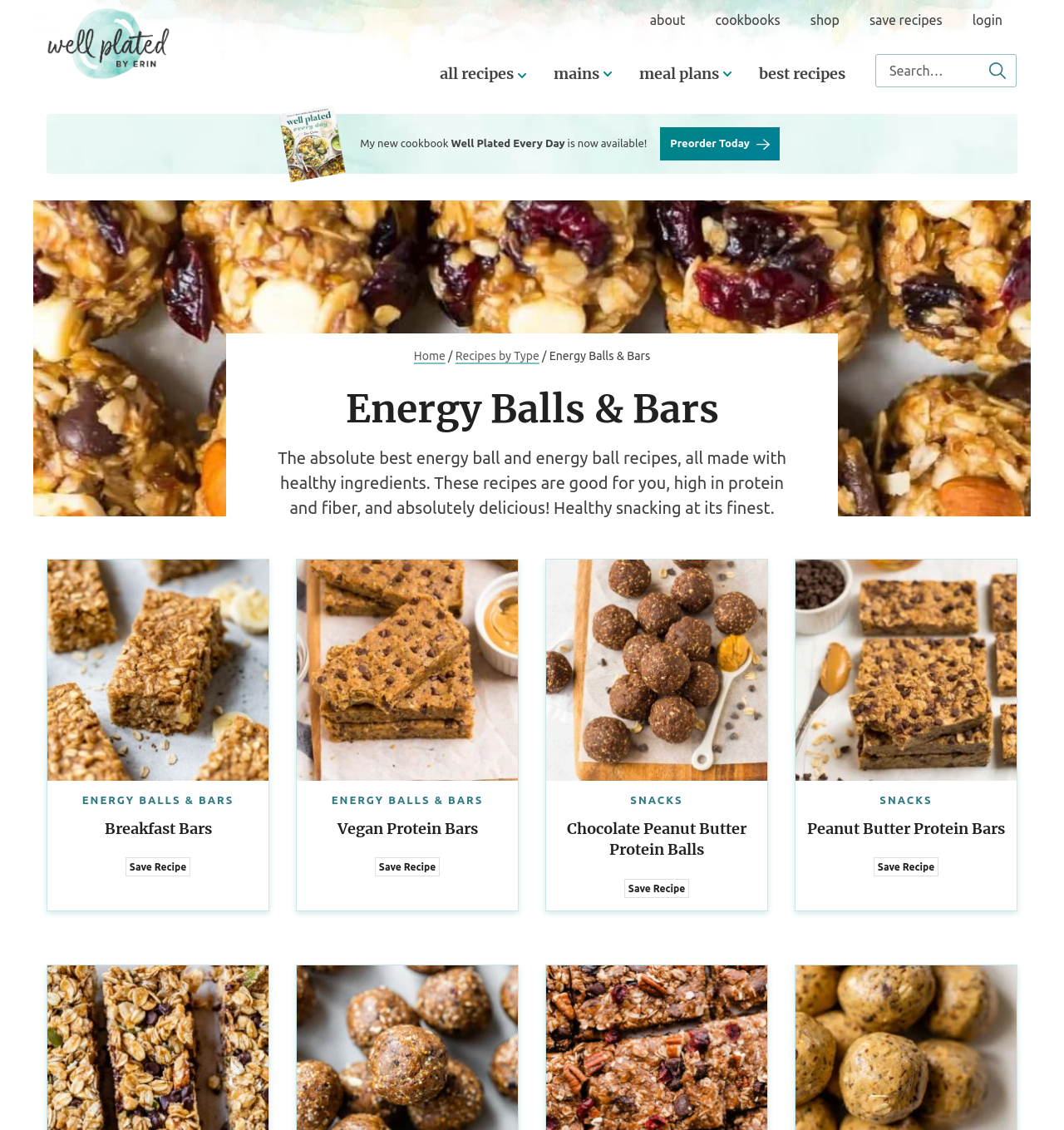Find and extract the text of the primary heading on the webpage.

Energy Balls & Bars